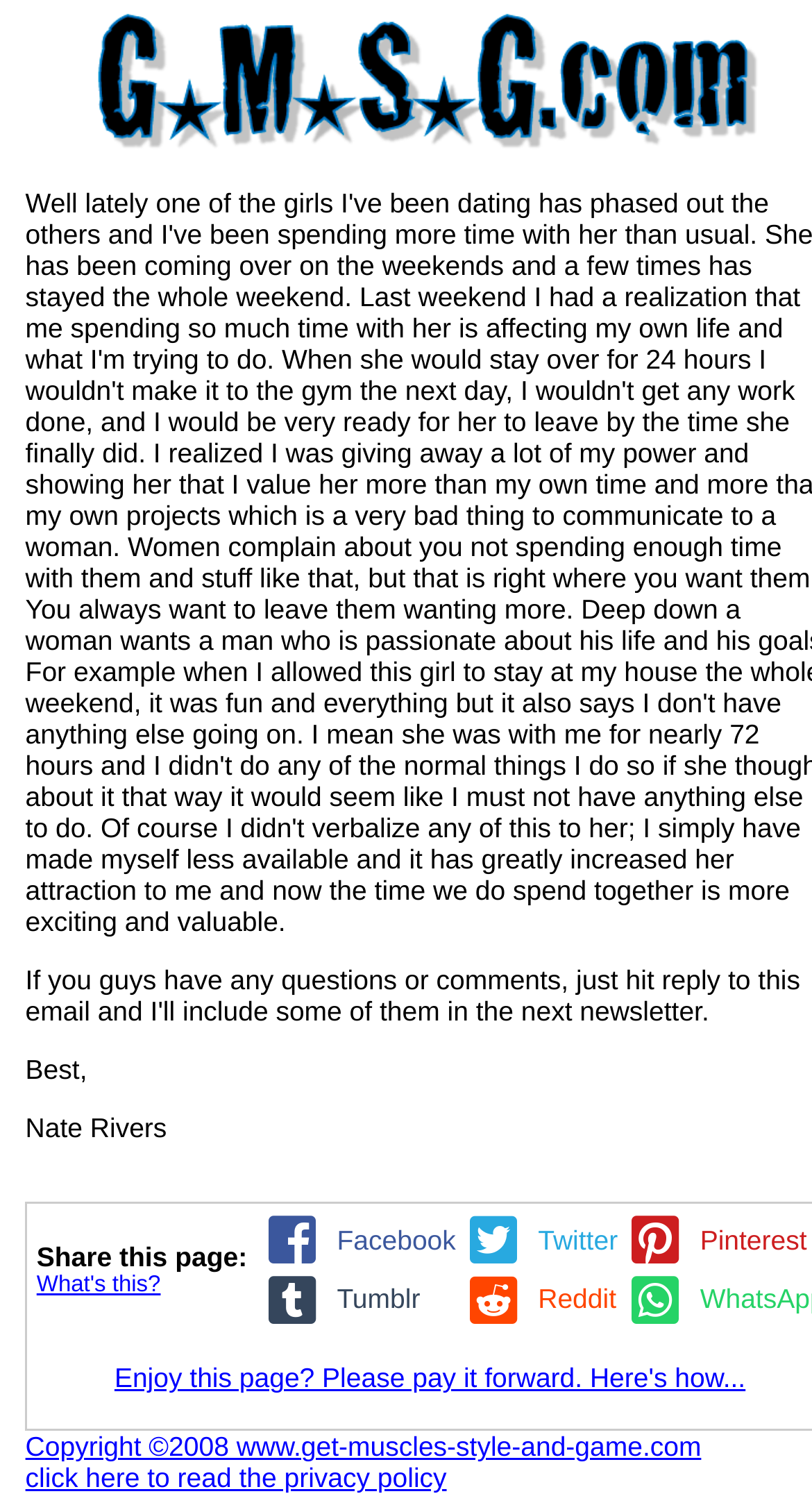Based on the element description: "Reddit", identify the bounding box coordinates for this UI element. The coordinates must be four float numbers between 0 and 1, listed as [left, top, right, bottom].

[0.566, 0.848, 0.759, 0.868]